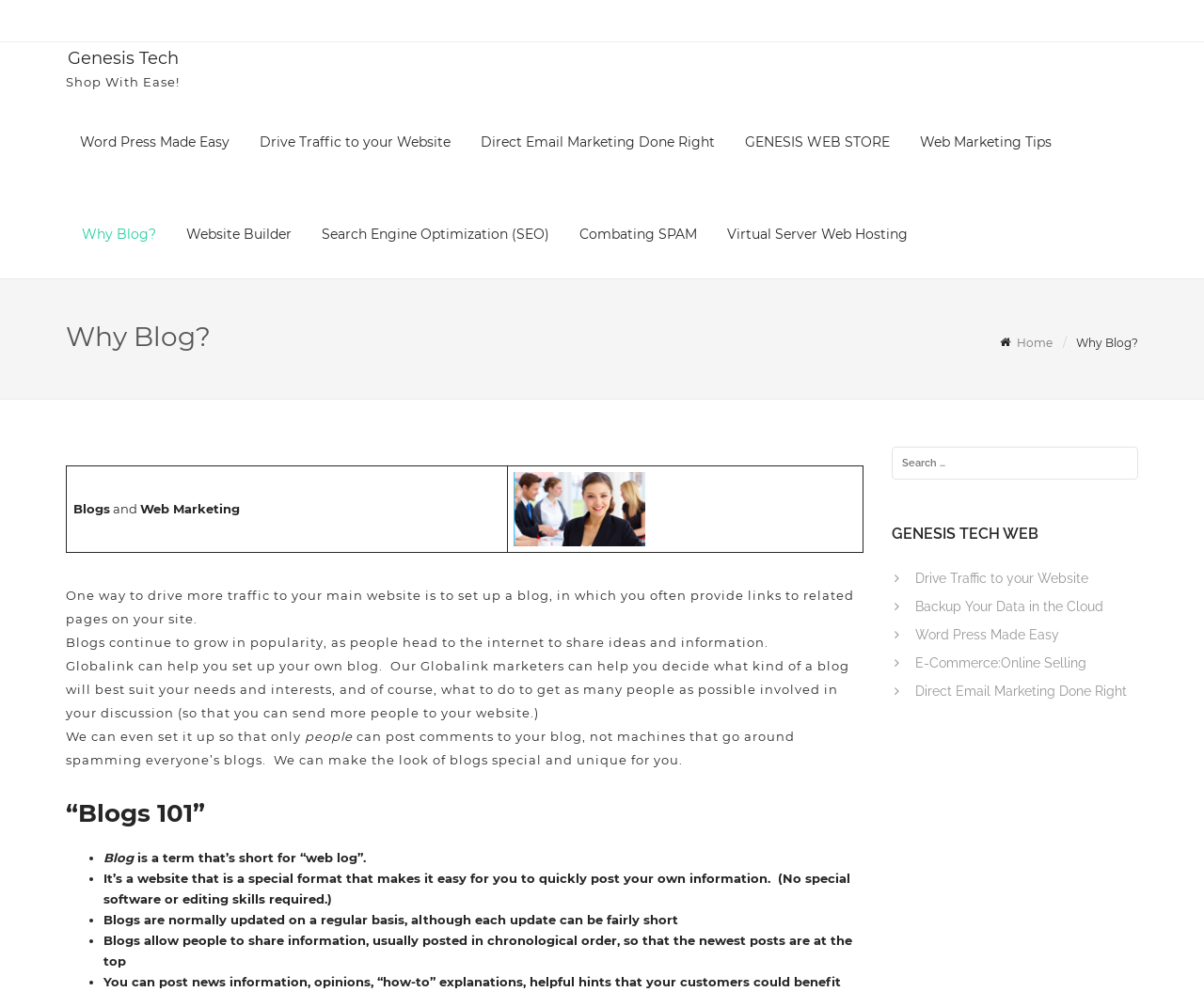Illustrate the webpage's structure and main components comprehensively.

The webpage is titled "Why Blog? - Genesis Tech" and has a prominent heading "Genesis Tech" at the top left corner. Below this heading, there is a static text "Shop With Ease!" and a series of links, including "Word Press Made Easy", "Drive Traffic to your Website", "Direct Email Marketing Done Right", and "GENESIS WEB STORE", which are aligned horizontally and take up a significant portion of the top section of the page.

On the left side of the page, there is a navigation menu with a heading "Why Blog?" and a series of links, including "Website Builder", "Search Engine Optimization (SEO)", "Combating SPAM", and "Virtual Server Web Hosting". These links are stacked vertically and take up a significant portion of the left side of the page.

In the main content area, there is a table with a heading "Blogs and Web Marketing" and a paragraph of text that explains the benefits of setting up a blog to drive traffic to a main website. Below this, there are several static text blocks that provide more information about blogs, including their popularity, how they can be used to share ideas and information, and how Globalink can help set up a blog.

There is also a section titled "“Blogs 101”" that provides a brief overview of what a blog is, including its definition, ease of use, and typical update frequency. This section is formatted as a list with bullet points.

At the bottom right corner of the page, there is a search box with a button labeled "Search". Above this, there is a heading "GENESIS TECH WEB" and a series of links, including "Drive Traffic to your Website", "Backup Your Data in the Cloud", "Word Press Made Easy", "E-Commerce:Online Selling", and "Direct Email Marketing Done Right", which are aligned horizontally and take up a significant portion of the bottom section of the page.